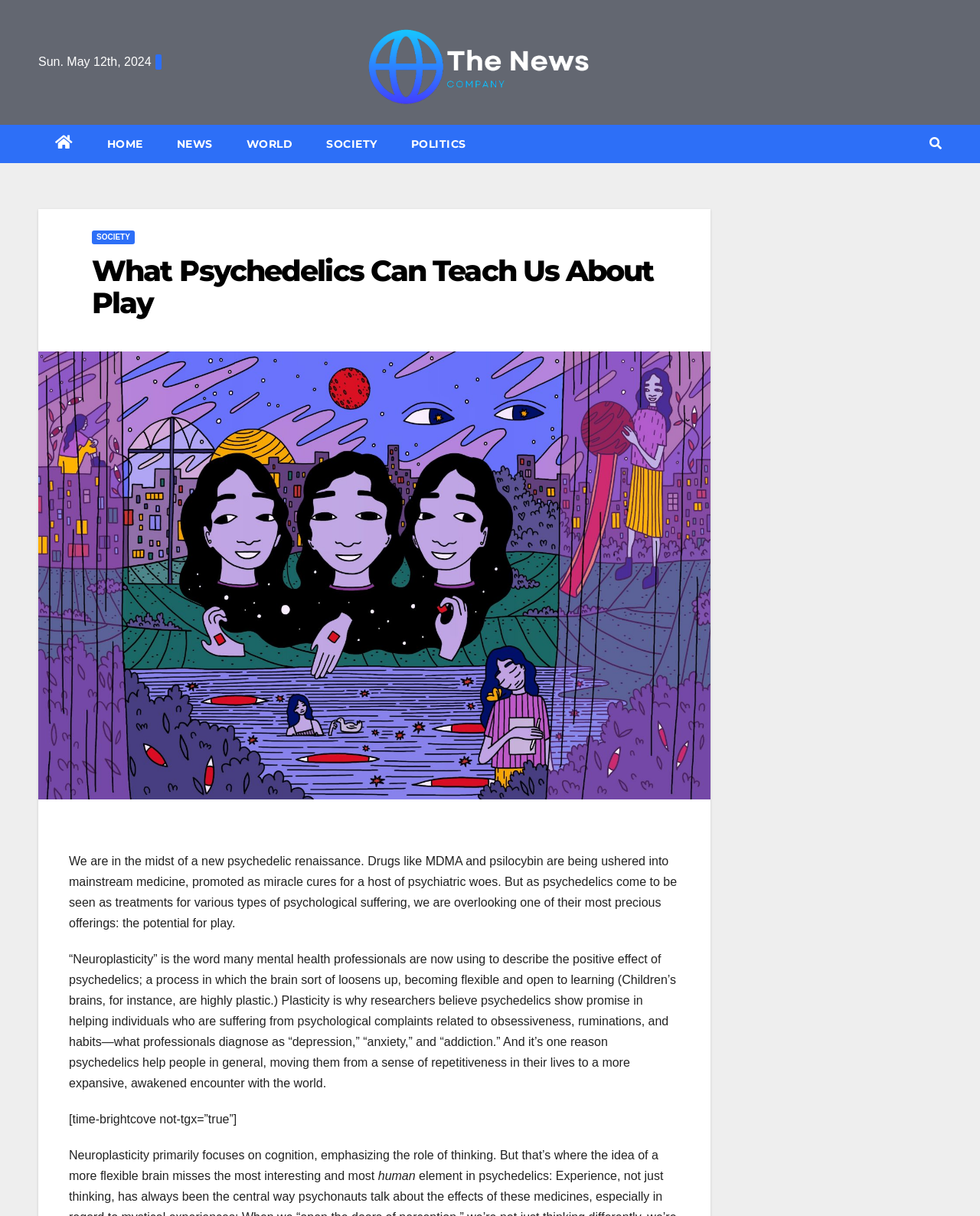Identify and provide the bounding box for the element described by: "World".

[0.234, 0.103, 0.316, 0.134]